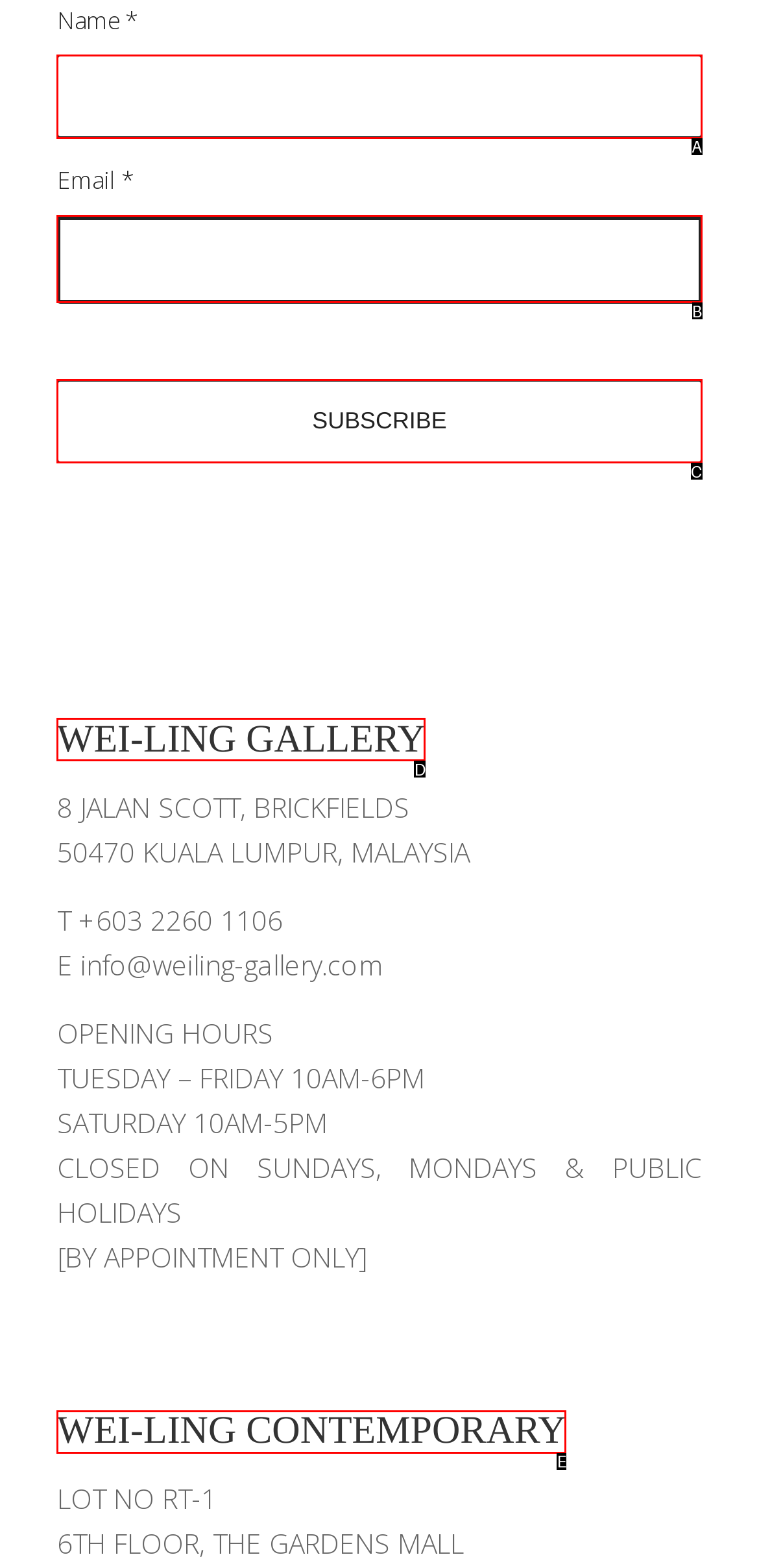Find the option that matches this description: value="SUBSCRIBE"
Provide the corresponding letter directly.

C